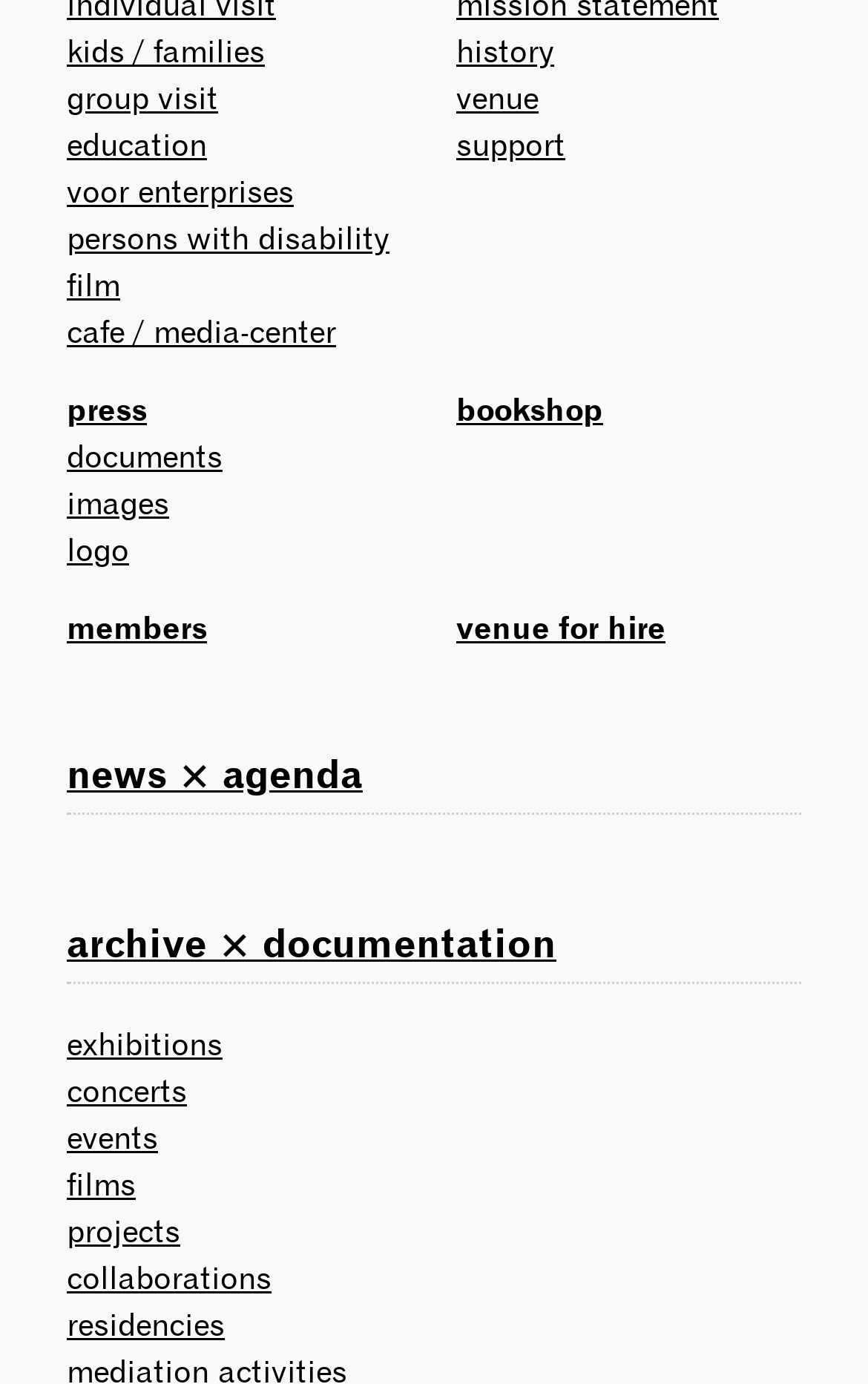Find the bounding box coordinates for the UI element that matches this description: "Contact Us".

None